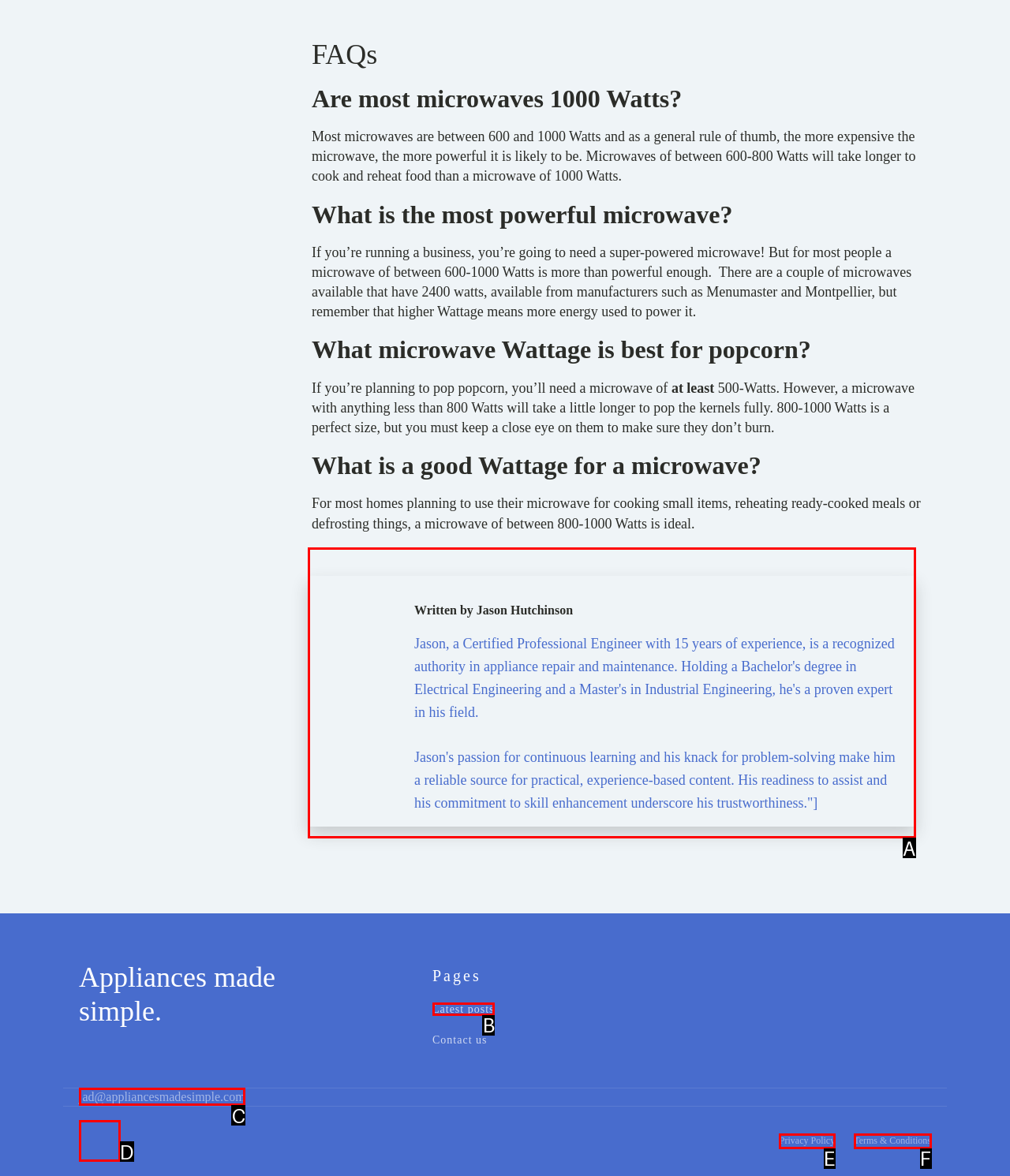Based on the element described as: parent_node: Privacy Policy
Find and respond with the letter of the correct UI element.

D